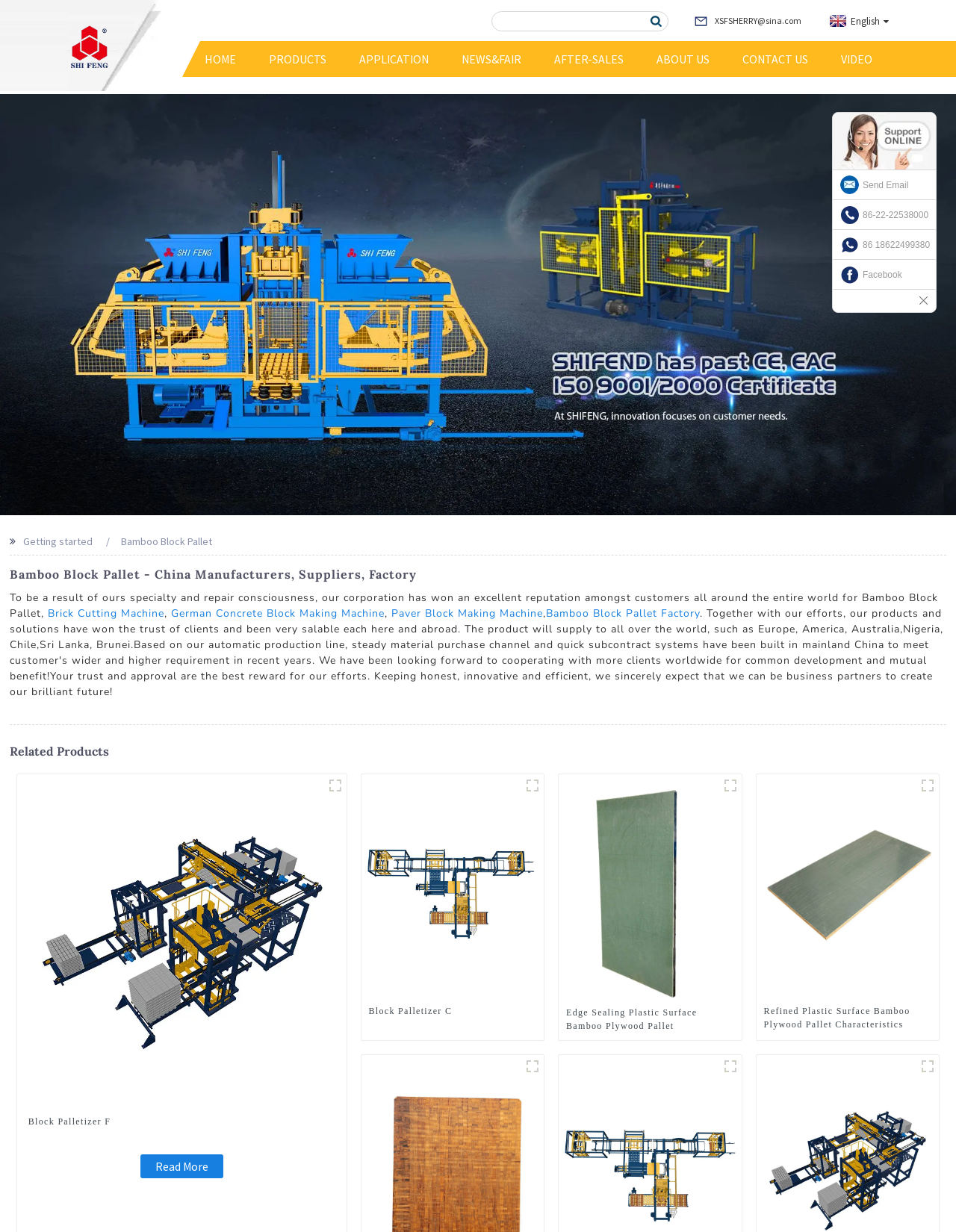Please answer the following question using a single word or phrase: 
What is the company's intention?

assist customers